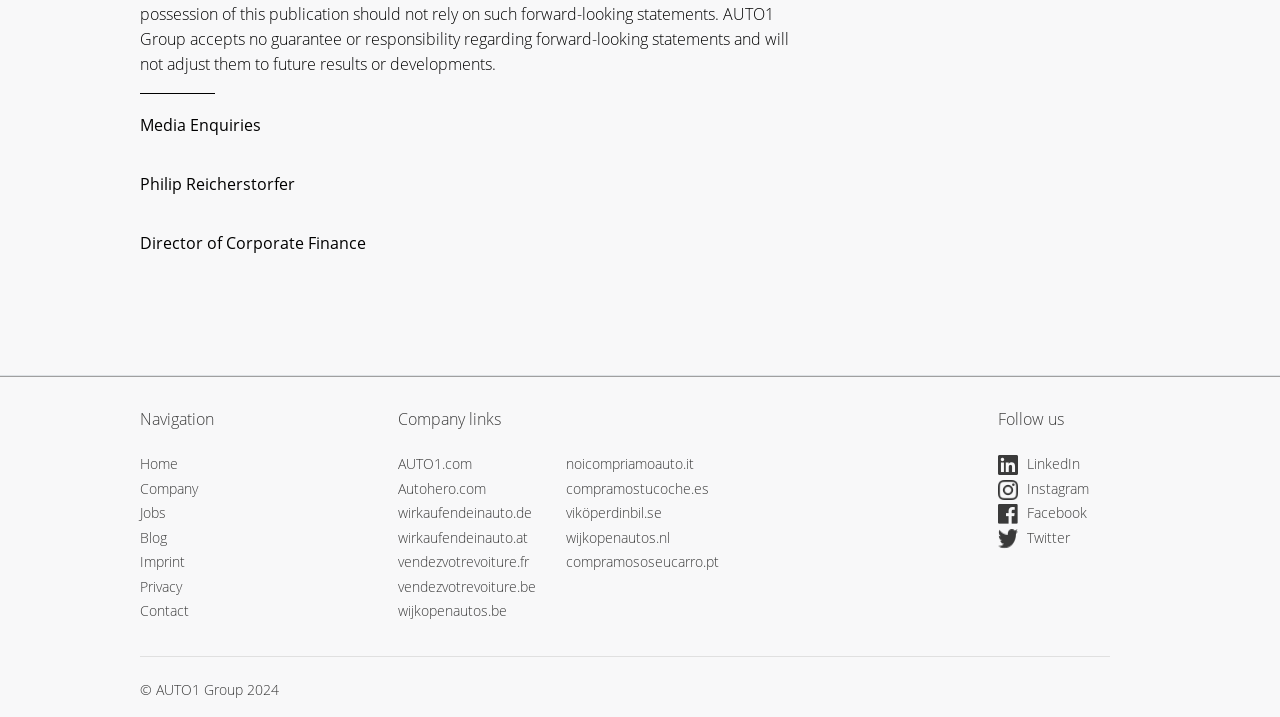Please locate the bounding box coordinates of the element that should be clicked to achieve the given instruction: "Click on Home".

[0.109, 0.631, 0.287, 0.665]